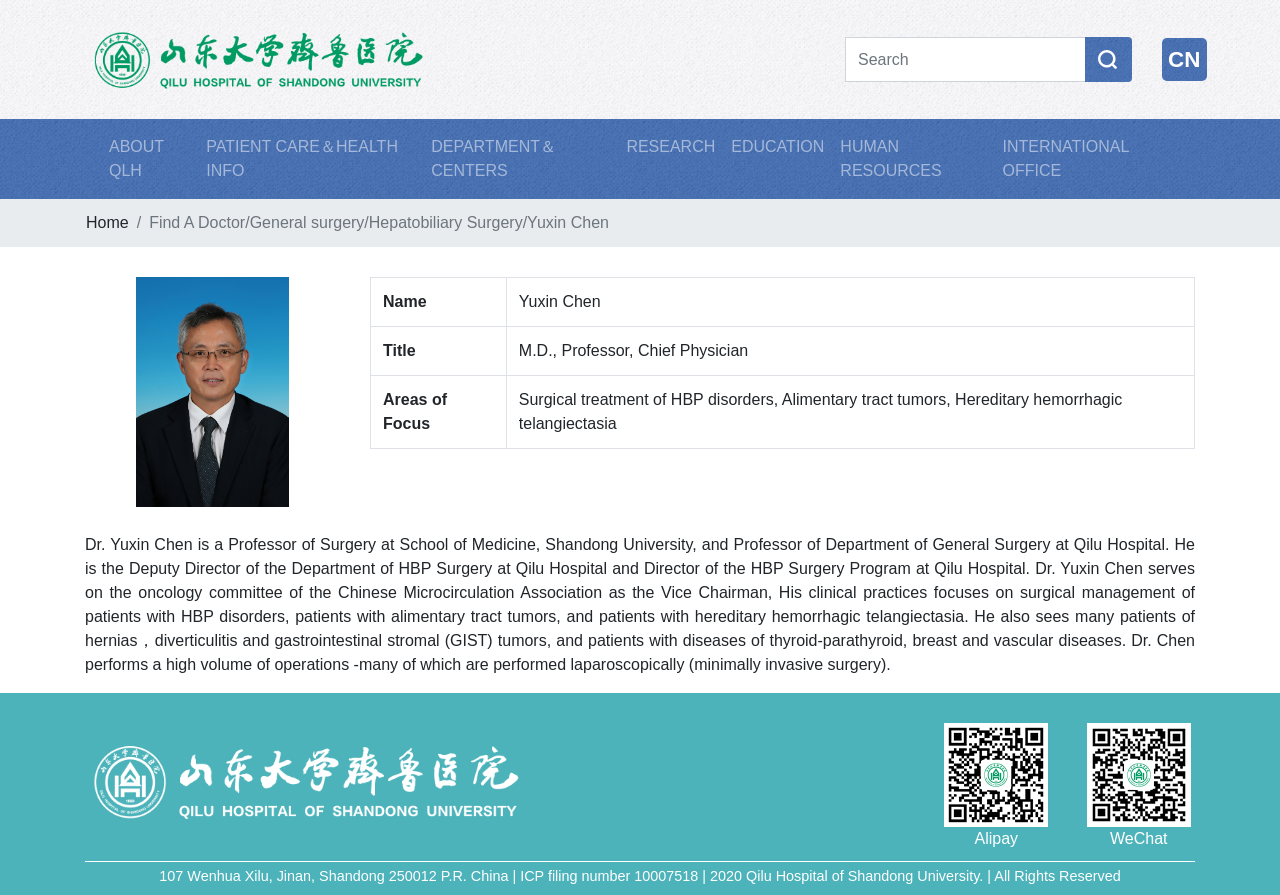Bounding box coordinates are specified in the format (top-left x, top-left y, bottom-right x, bottom-right y). All values are floating point numbers bounded between 0 and 1. Please provide the bounding box coordinate of the region this sentence describes: name="q" placeholder="Search"

[0.66, 0.042, 0.848, 0.092]